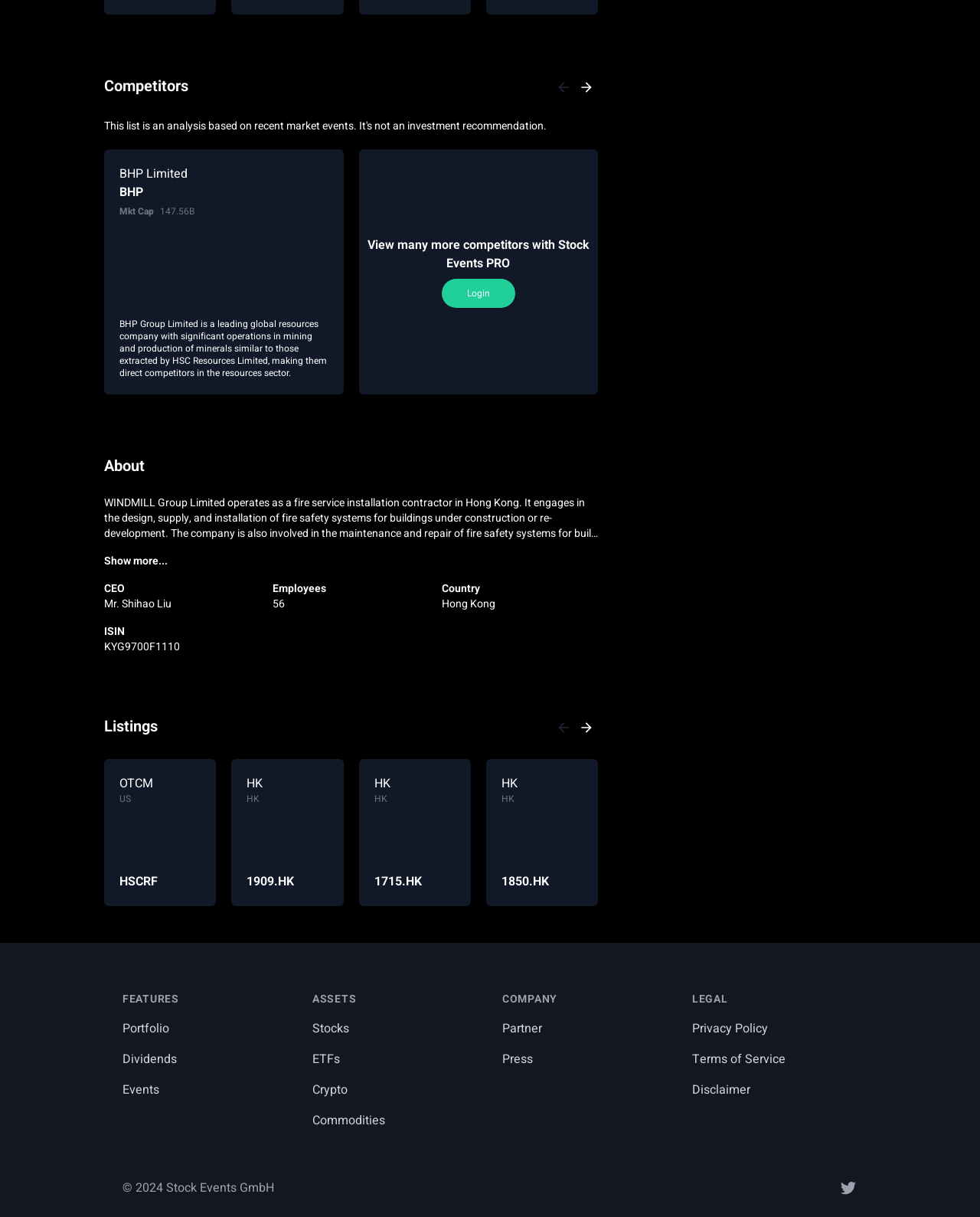Identify the bounding box coordinates necessary to click and complete the given instruction: "View listings".

[0.106, 0.624, 0.221, 0.744]